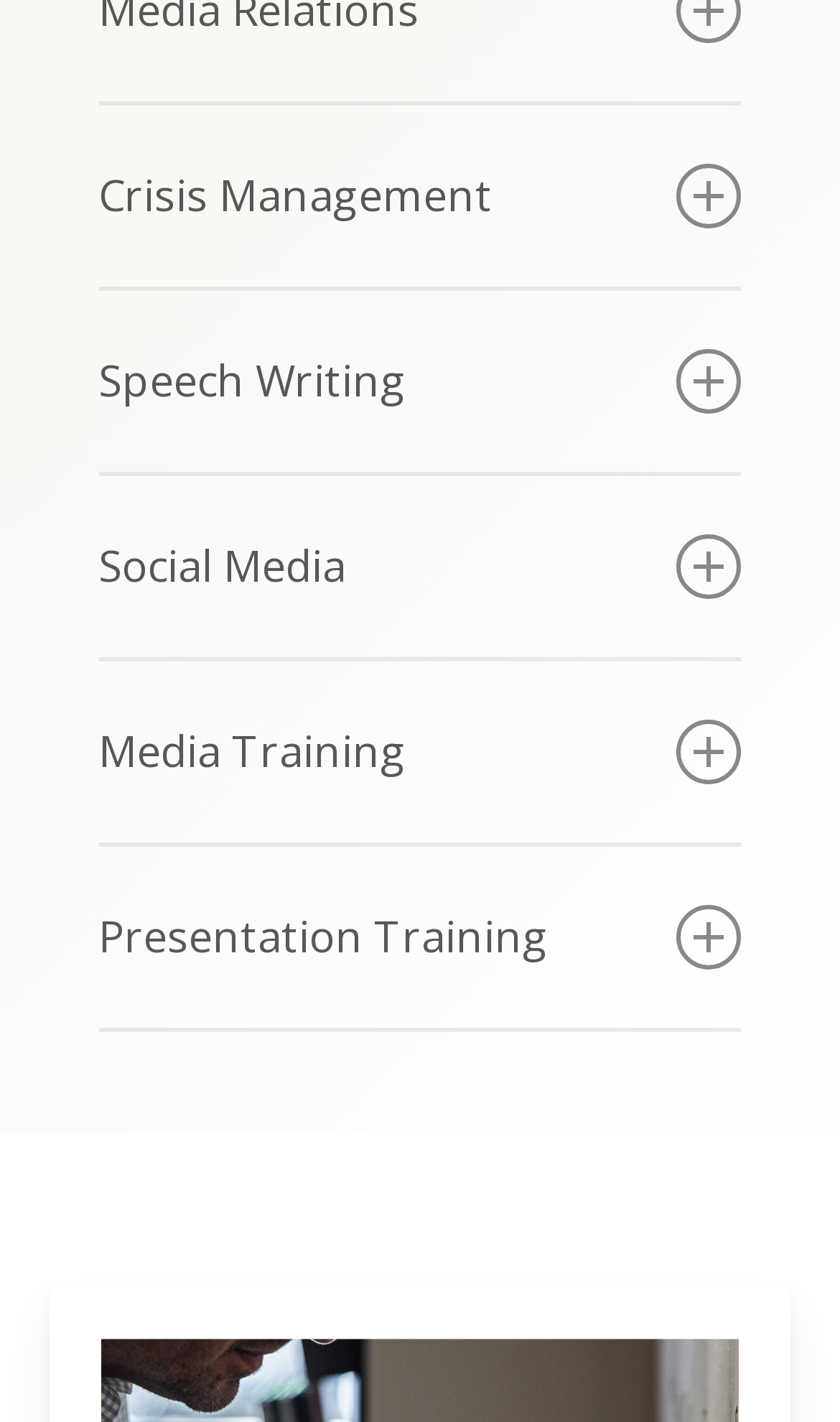What is the purpose of crisis management?
Please provide a single word or phrase as your answer based on the image.

Prepare for crisis